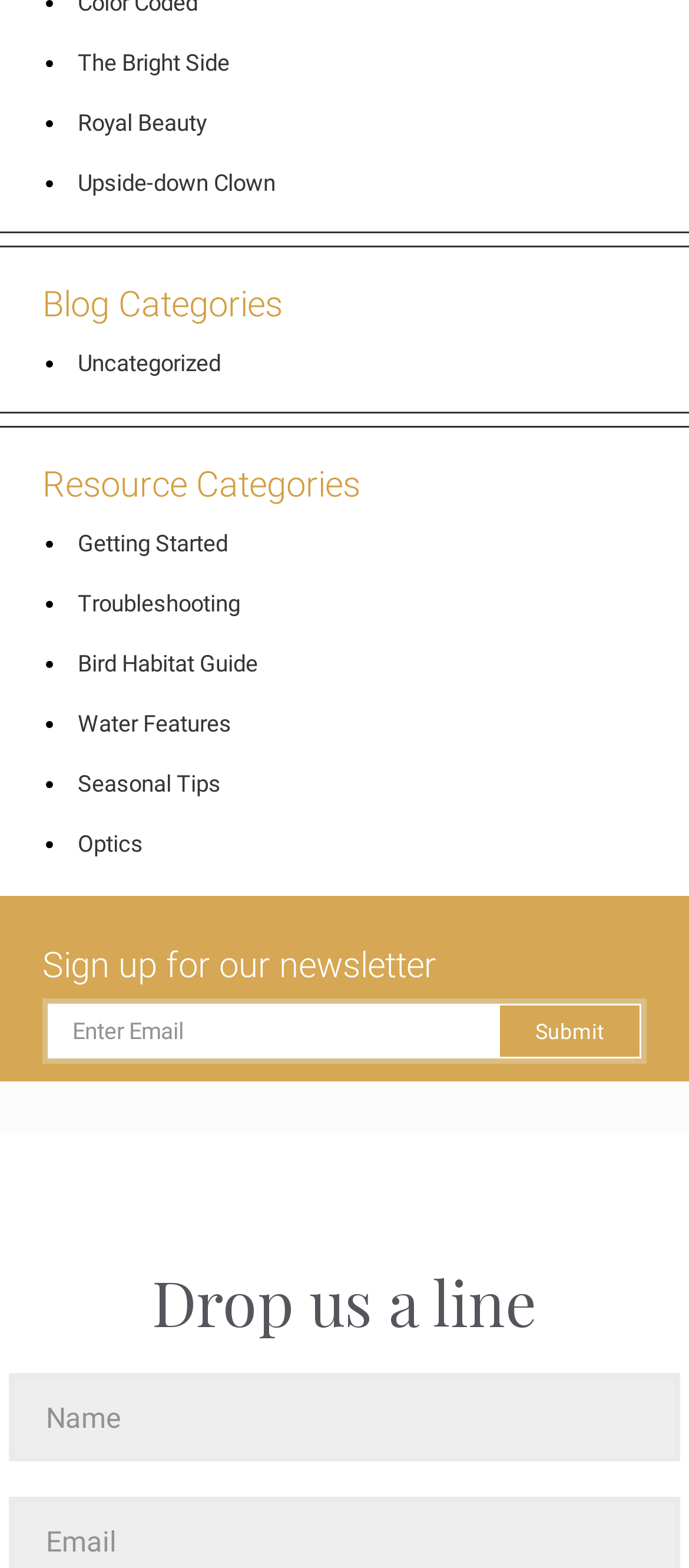Please determine the bounding box coordinates of the clickable area required to carry out the following instruction: "Submit newsletter subscription". The coordinates must be four float numbers between 0 and 1, represented as [left, top, right, bottom].

[0.726, 0.641, 0.928, 0.674]